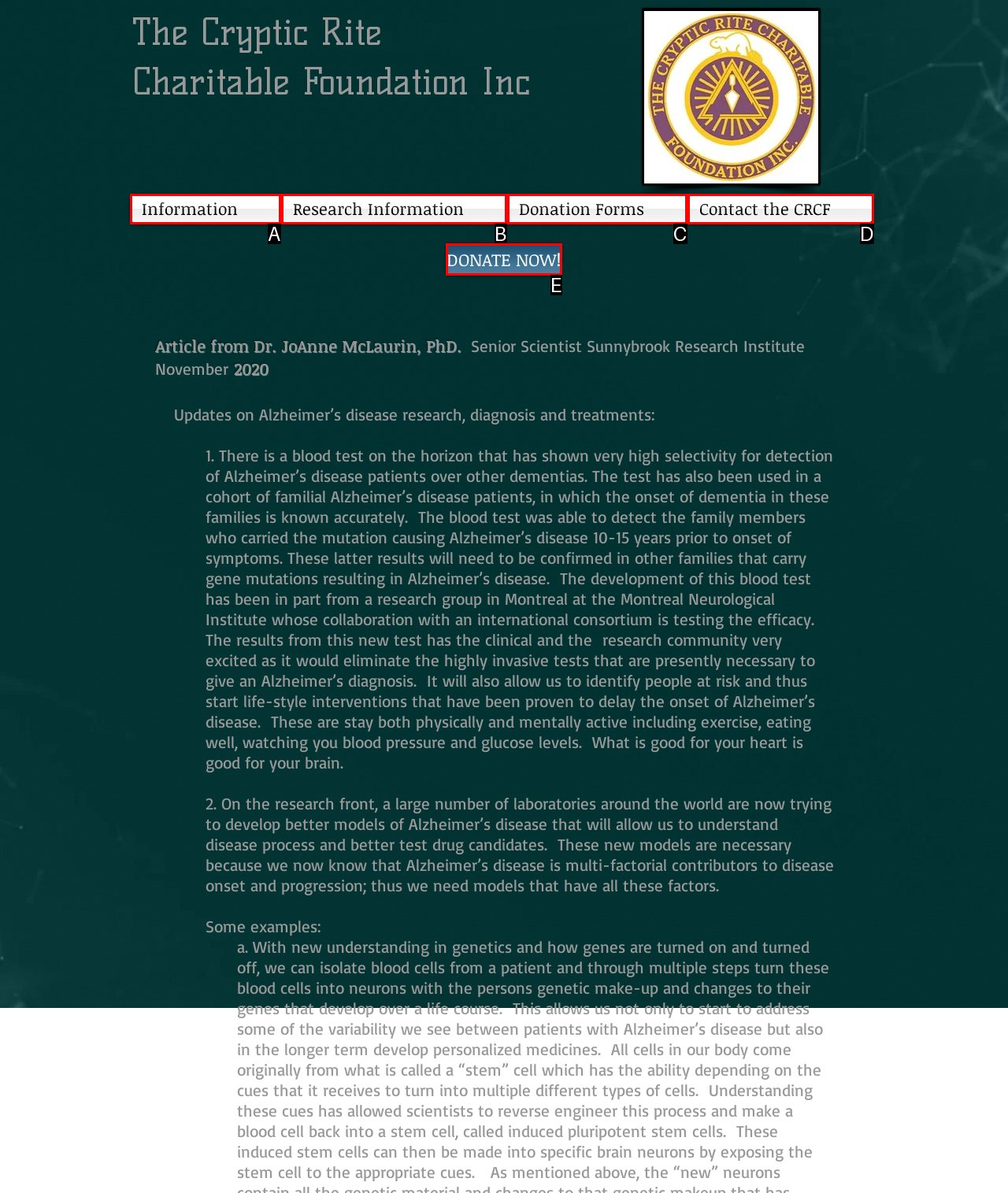Match the HTML element to the description: Contact the CRCF. Respond with the letter of the correct option directly.

D